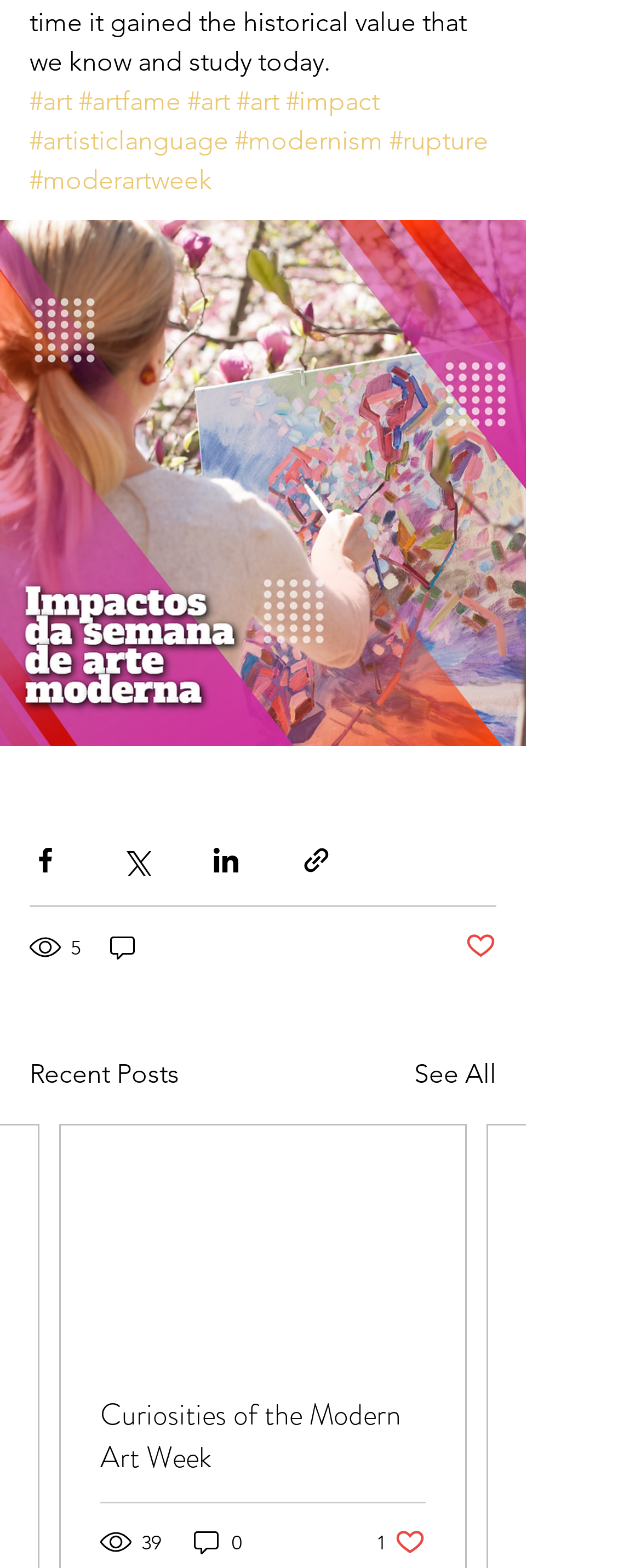Locate the bounding box coordinates of the clickable element to fulfill the following instruction: "Subscribe". Provide the coordinates as four float numbers between 0 and 1 in the format [left, top, right, bottom].

None